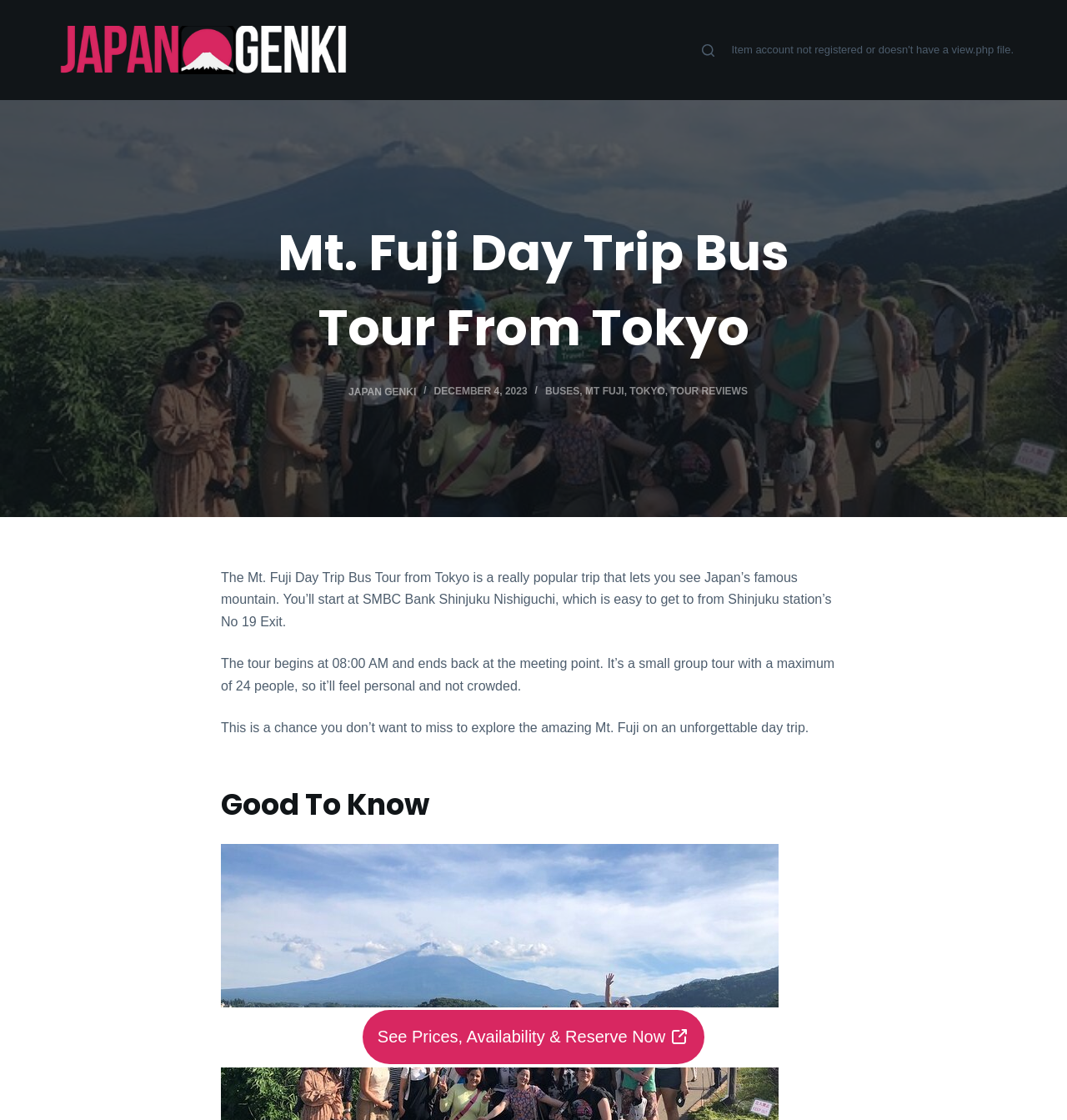Find the bounding box coordinates of the element to click in order to complete the given instruction: "Reserve the tour now."

[0.34, 0.902, 0.66, 0.95]